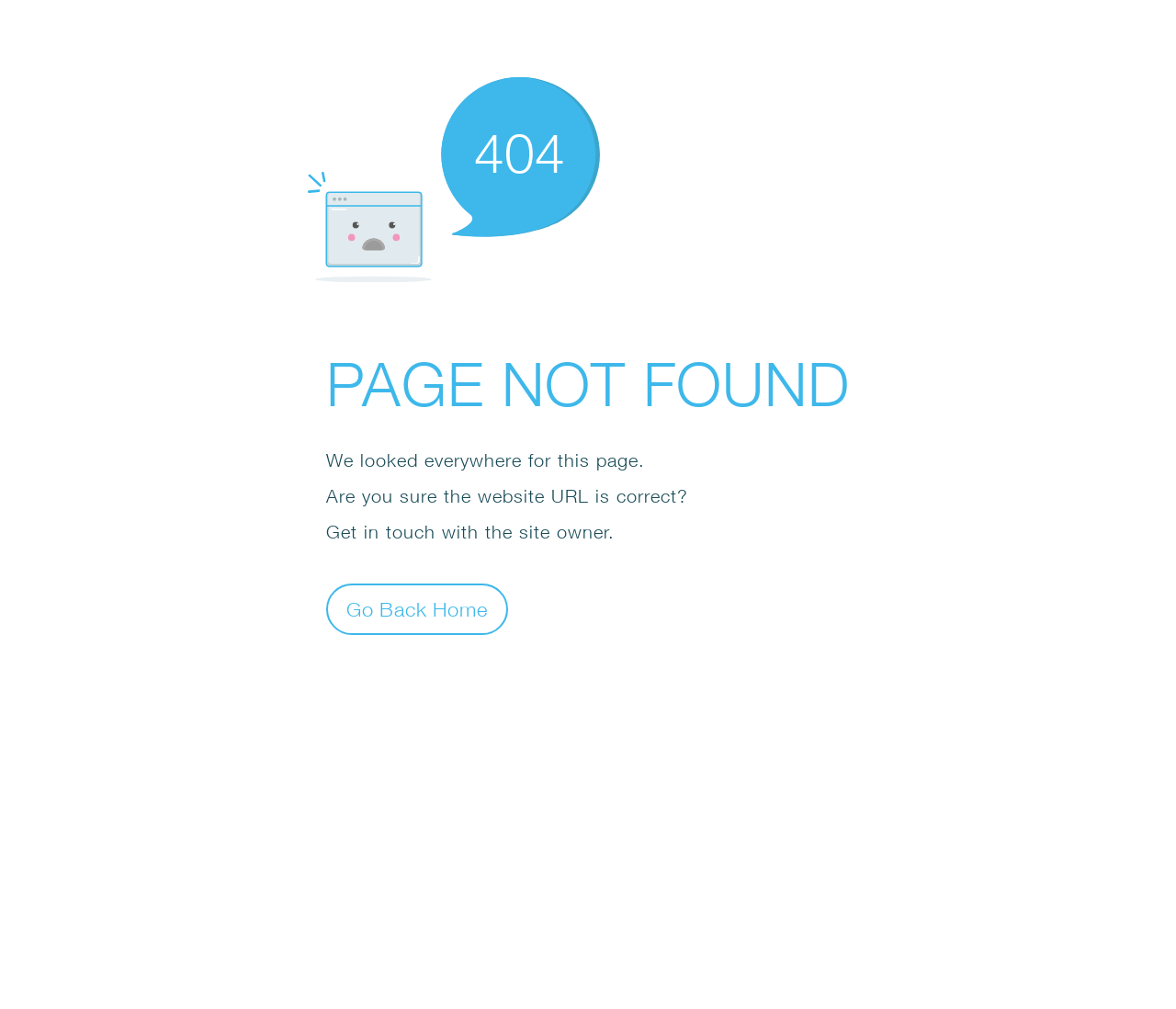What is the reason for the error?
Use the image to give a comprehensive and detailed response to the question.

The reason for the error is implied by the static text 'Are you sure the website URL is correct?' which suggests that the website URL might be incorrect, leading to the 'PAGE NOT FOUND' error.